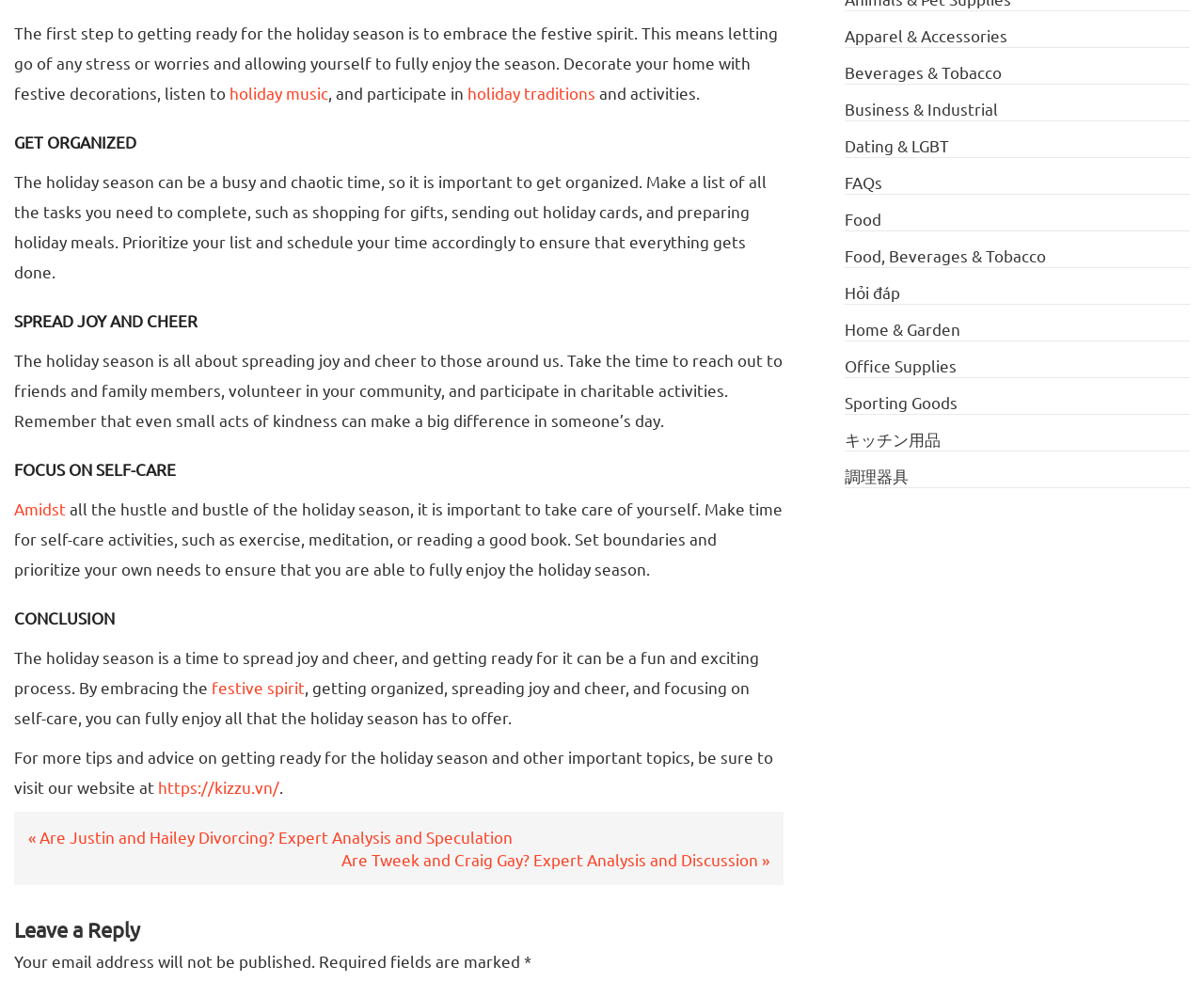Extract the bounding box coordinates for the described element: "About Us". The coordinates should be represented as four float numbers between 0 and 1: [left, top, right, bottom].

None